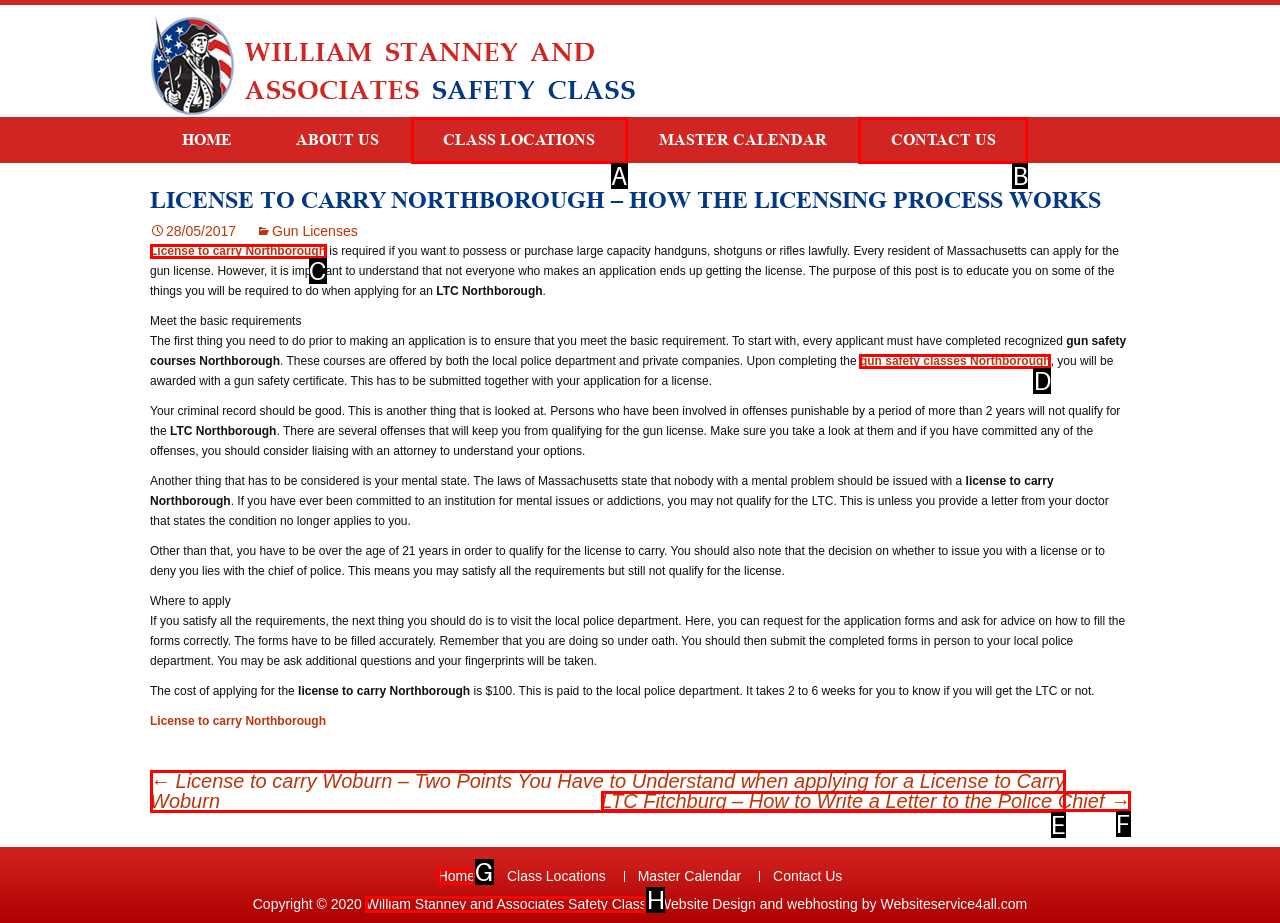Determine which UI element I need to click to achieve the following task: Contact 'US' Provide your answer as the letter of the selected option.

B